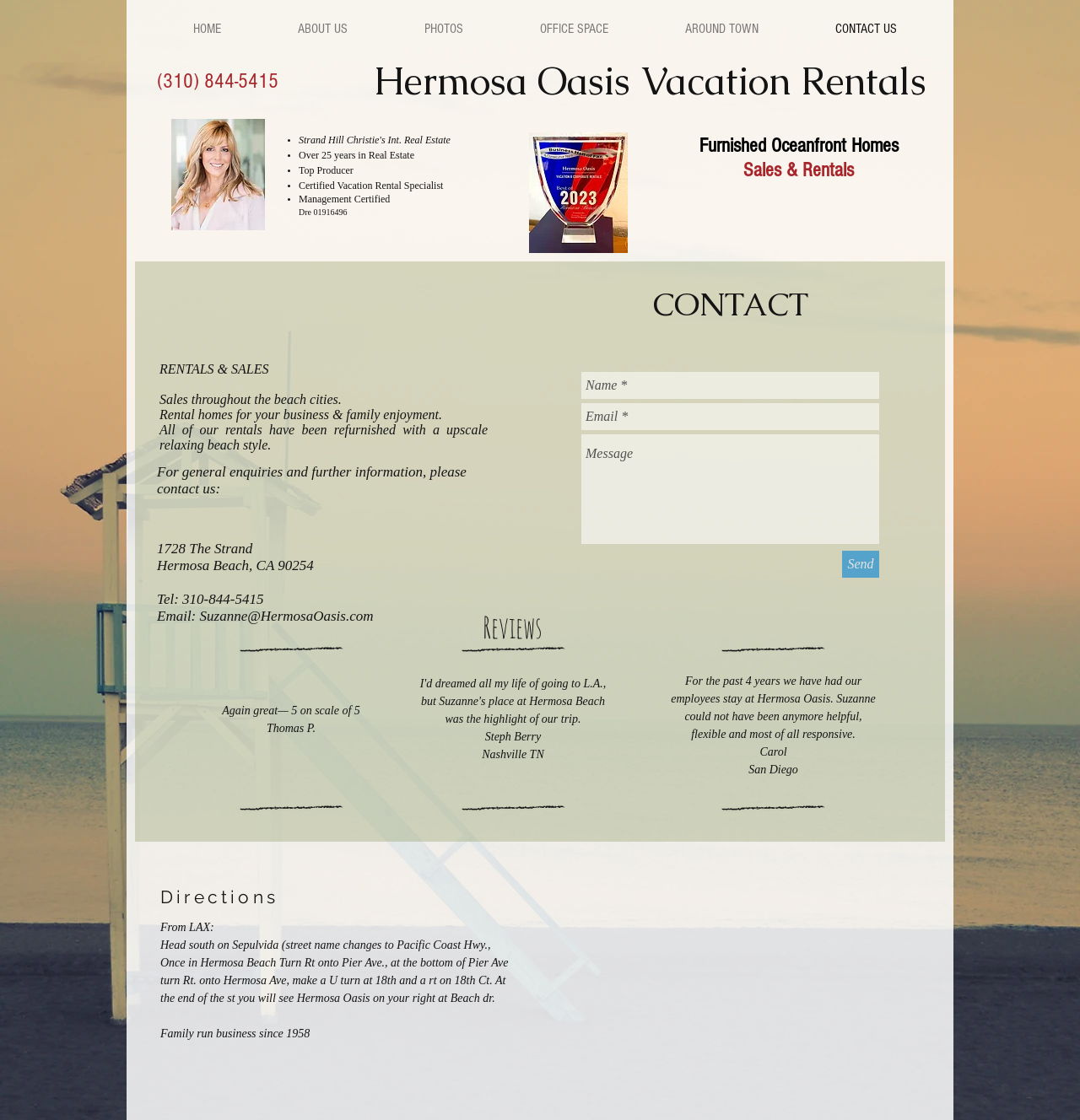Show the bounding box coordinates for the HTML element as described: "three layer bespoke face masks".

None